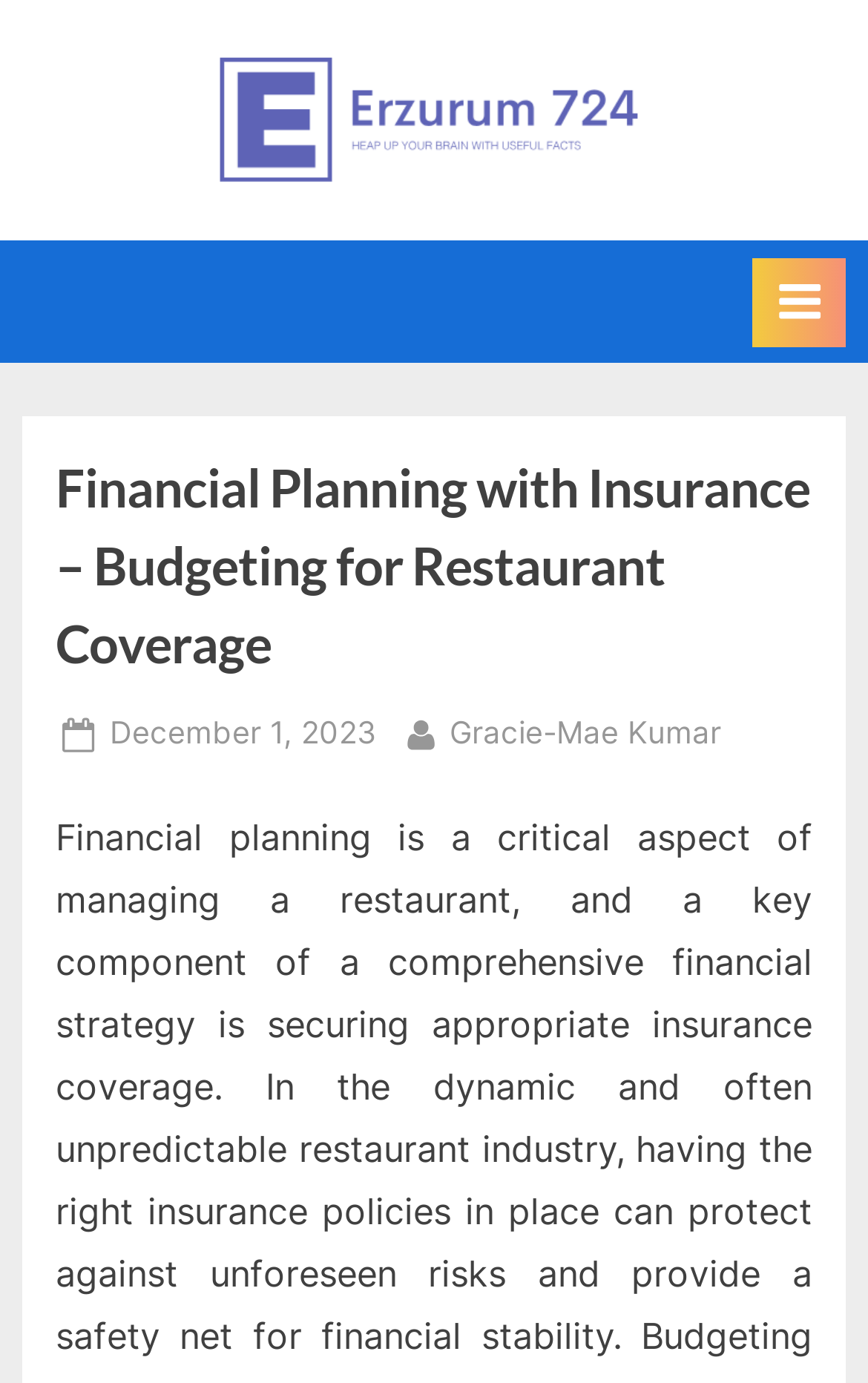Look at the image and give a detailed response to the following question: Who is the author of the latest article?

The author of the latest article can be found in the middle section of the webpage, where it is written as 'By Gracie-Mae Kumar'. This suggests that Gracie-Mae Kumar is the author of the latest article.